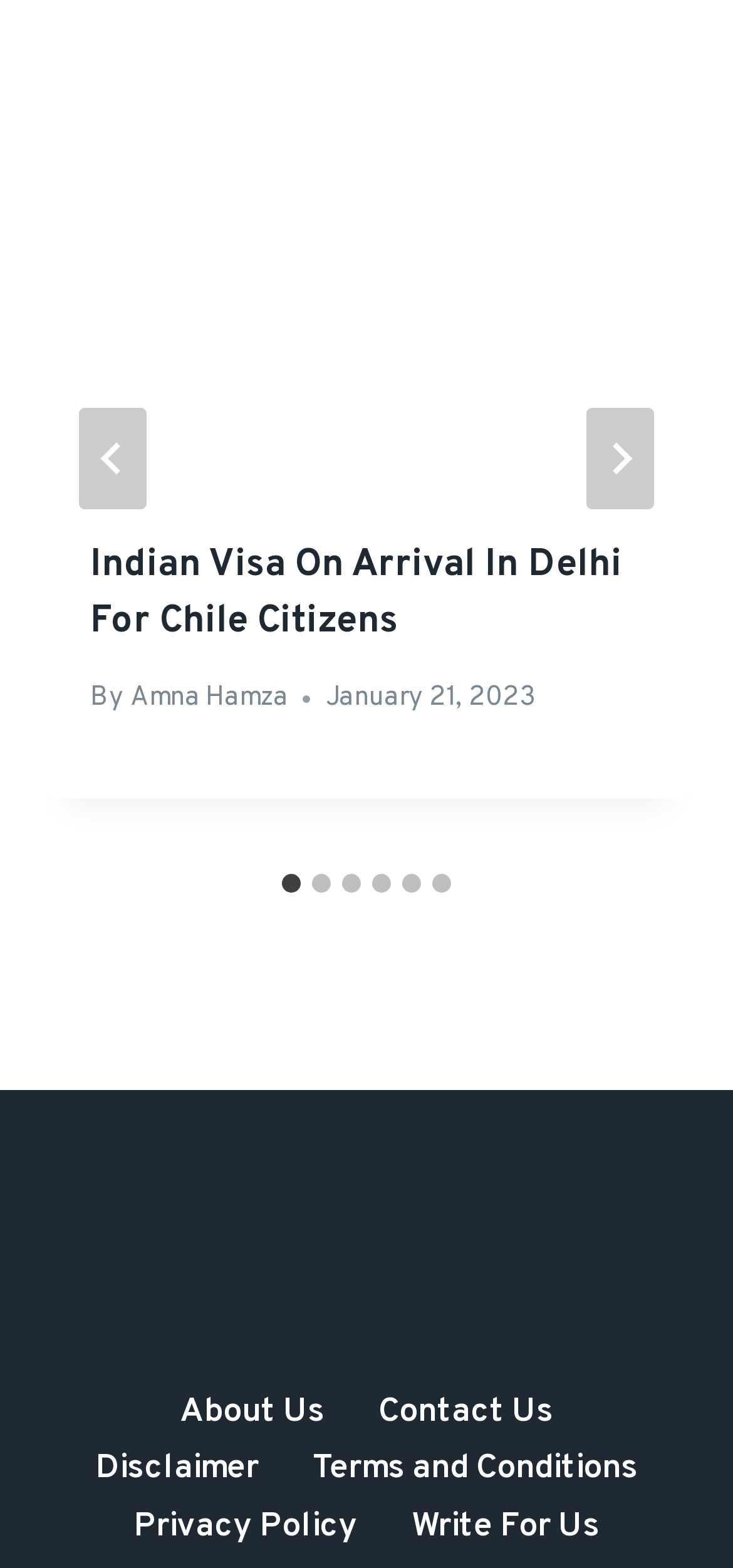Using the details in the image, give a detailed response to the question below:
What is the title of the first article?

The title of the first article can be found by looking at the heading element within the article section, which is 'Indian Visa On Arrival In Delhi For Chile Citizens'.